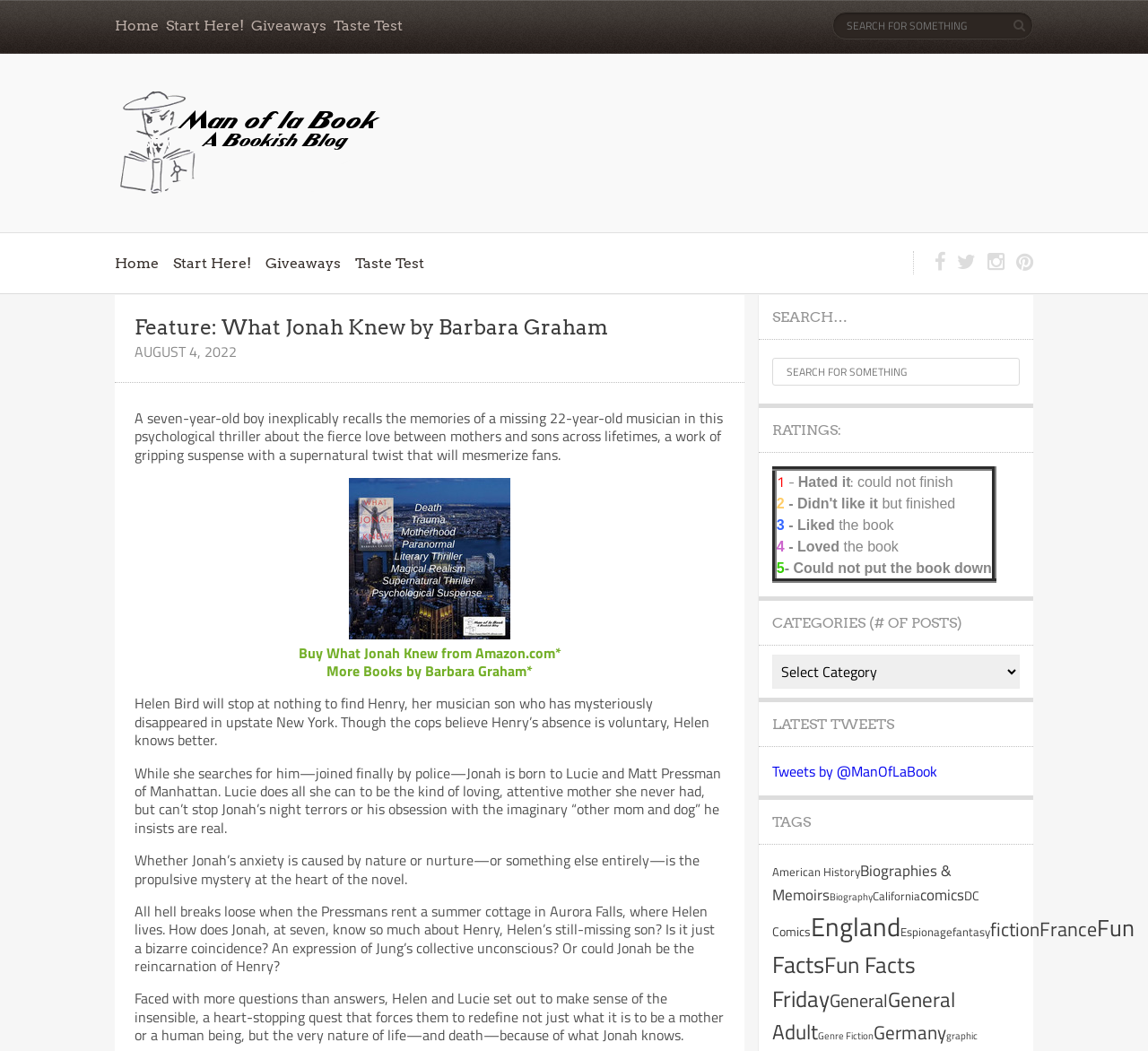What is the title of the book being featured?
Based on the image, give a concise answer in the form of a single word or short phrase.

What Jonah Knew